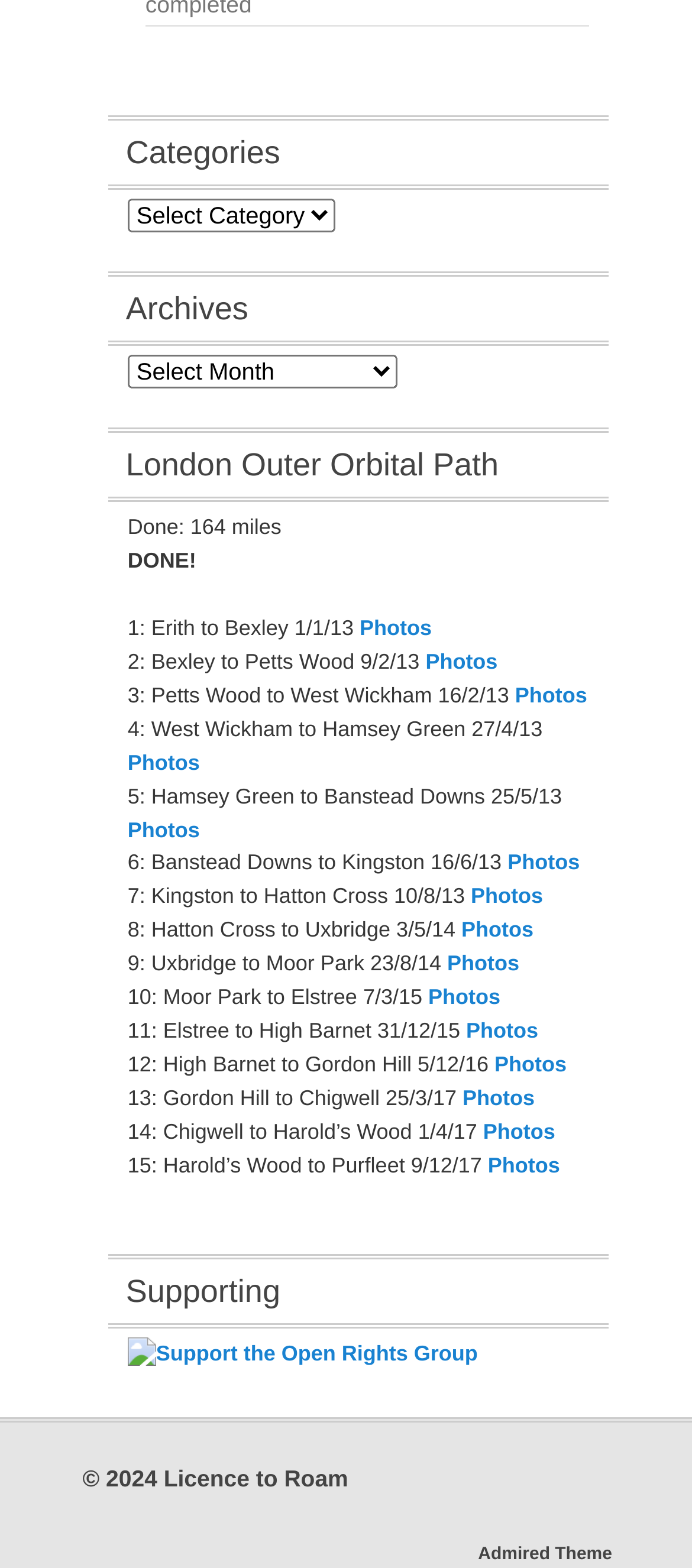Examine the image carefully and respond to the question with a detailed answer: 
What is the purpose of the 'Supporting' section?

The answer can be found in the heading element with the text 'Supporting' and the link element with the text 'Support the Open Rights Group', which suggests that the purpose of this section is to support the Open Rights Group.